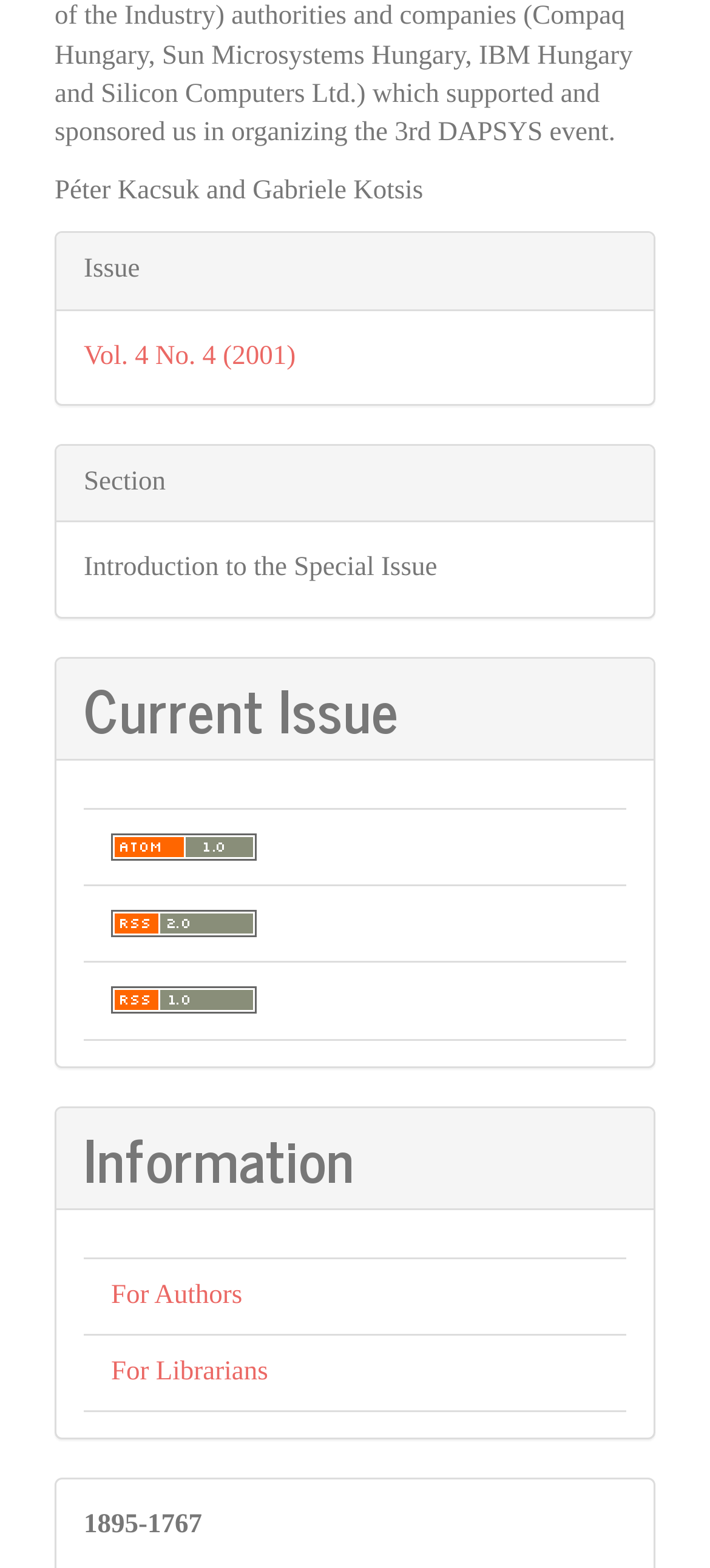What is the ISSN of the journal?
Please provide a single word or phrase as your answer based on the screenshot.

1895-1767